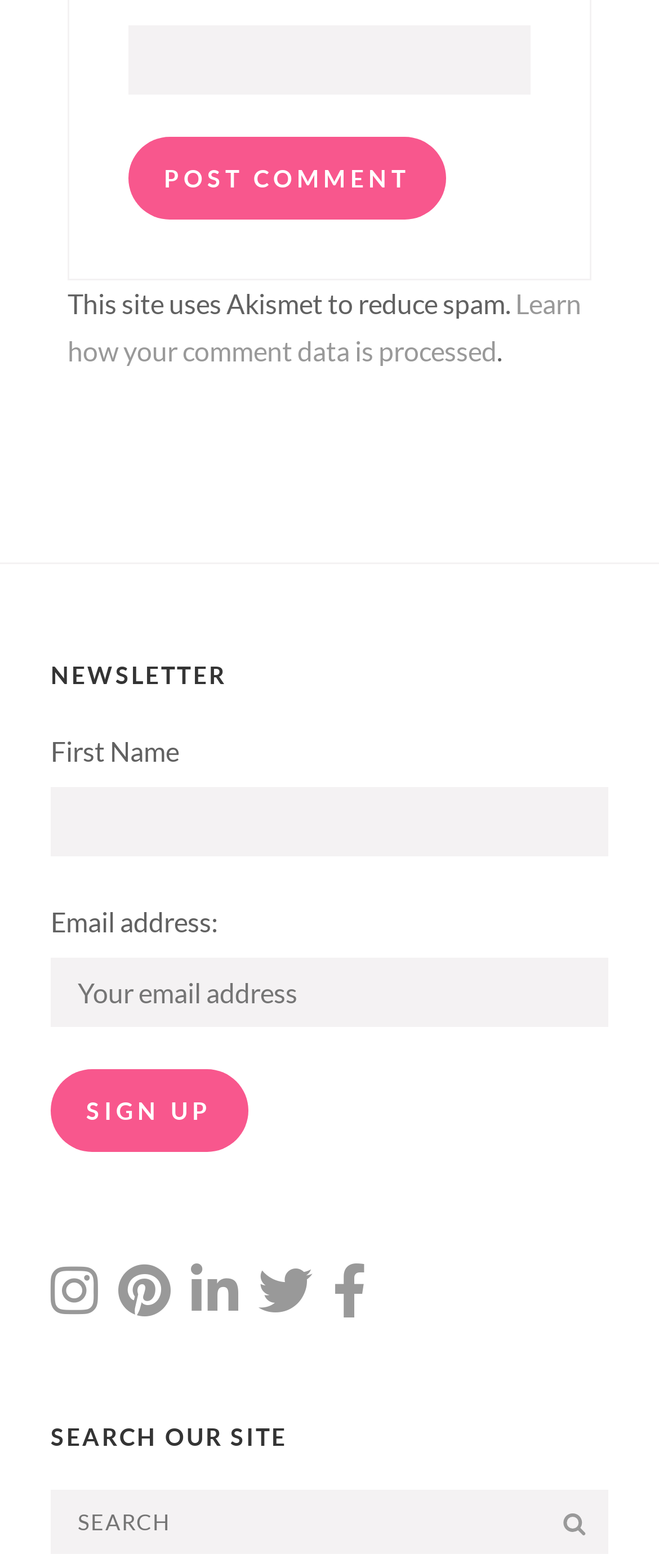What is required to sign up for the newsletter?
Provide a one-word or short-phrase answer based on the image.

First Name and Email address